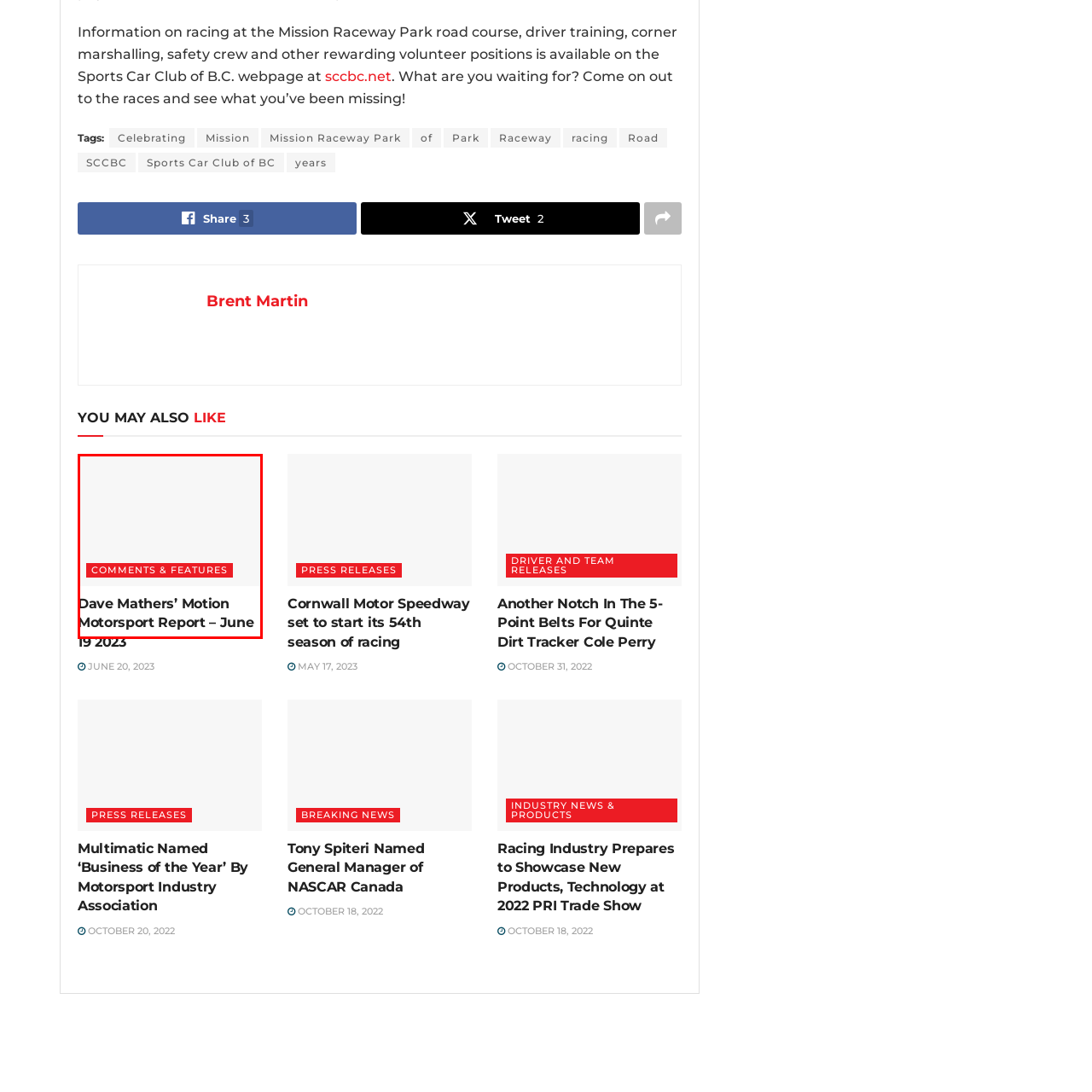Generate a comprehensive caption for the picture highlighted by the red outline.

The image features the heading for "Dave Mathers’ Motion Motorsport Report – June 19, 2023," prominently displayed in a bold font. Below the heading, a red banner labeled "COMMENTS & FEATURES" indicates a section where additional insights or discussions related to the report may be found. This layout suggests the report provides detailed coverage of recent events in the motorsport community, and invites readers to engage further with the content through comments or related features.